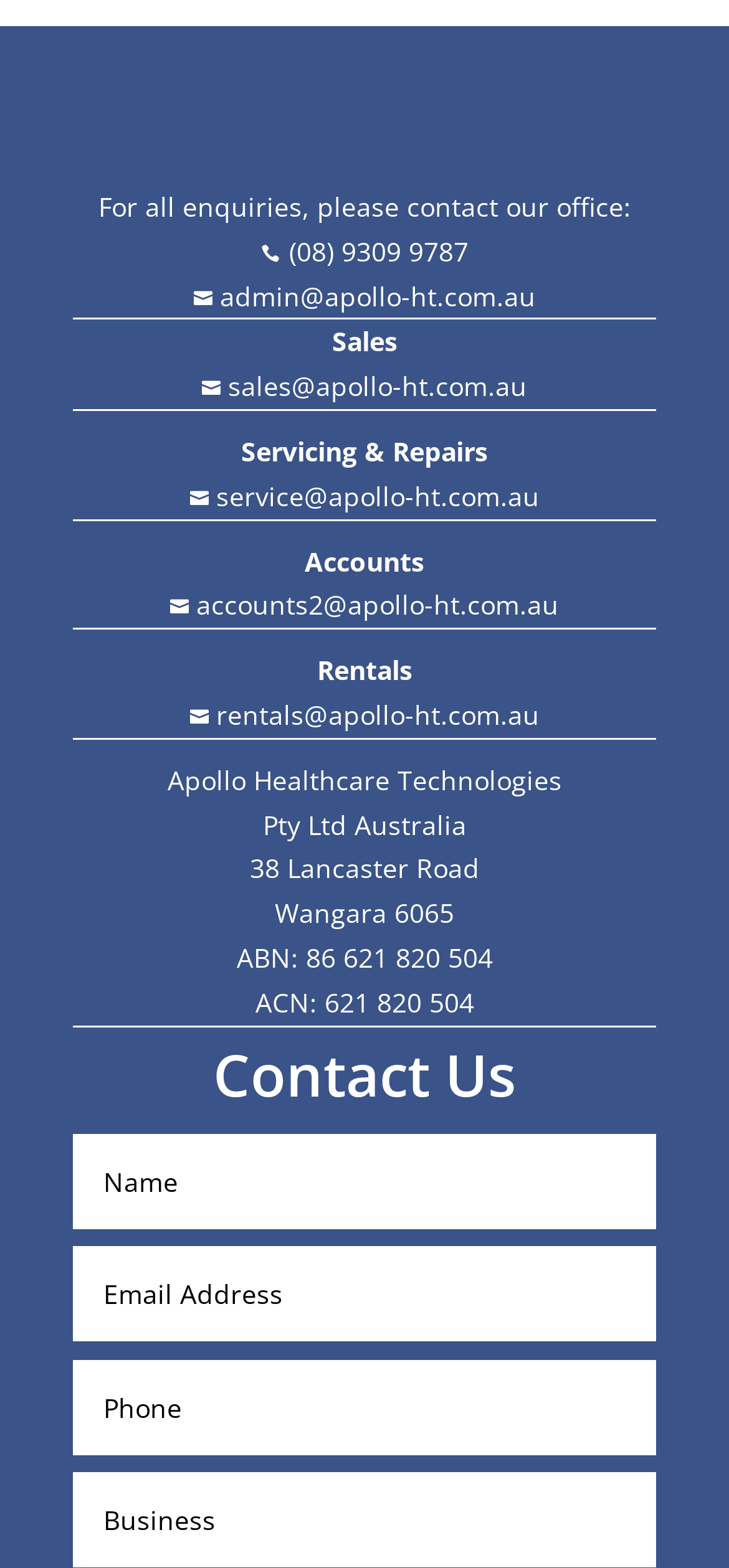Please determine the bounding box coordinates of the element's region to click in order to carry out the following instruction: "fill in the first text box". The coordinates should be four float numbers between 0 and 1, i.e., [left, top, right, bottom].

[0.101, 0.723, 0.9, 0.784]